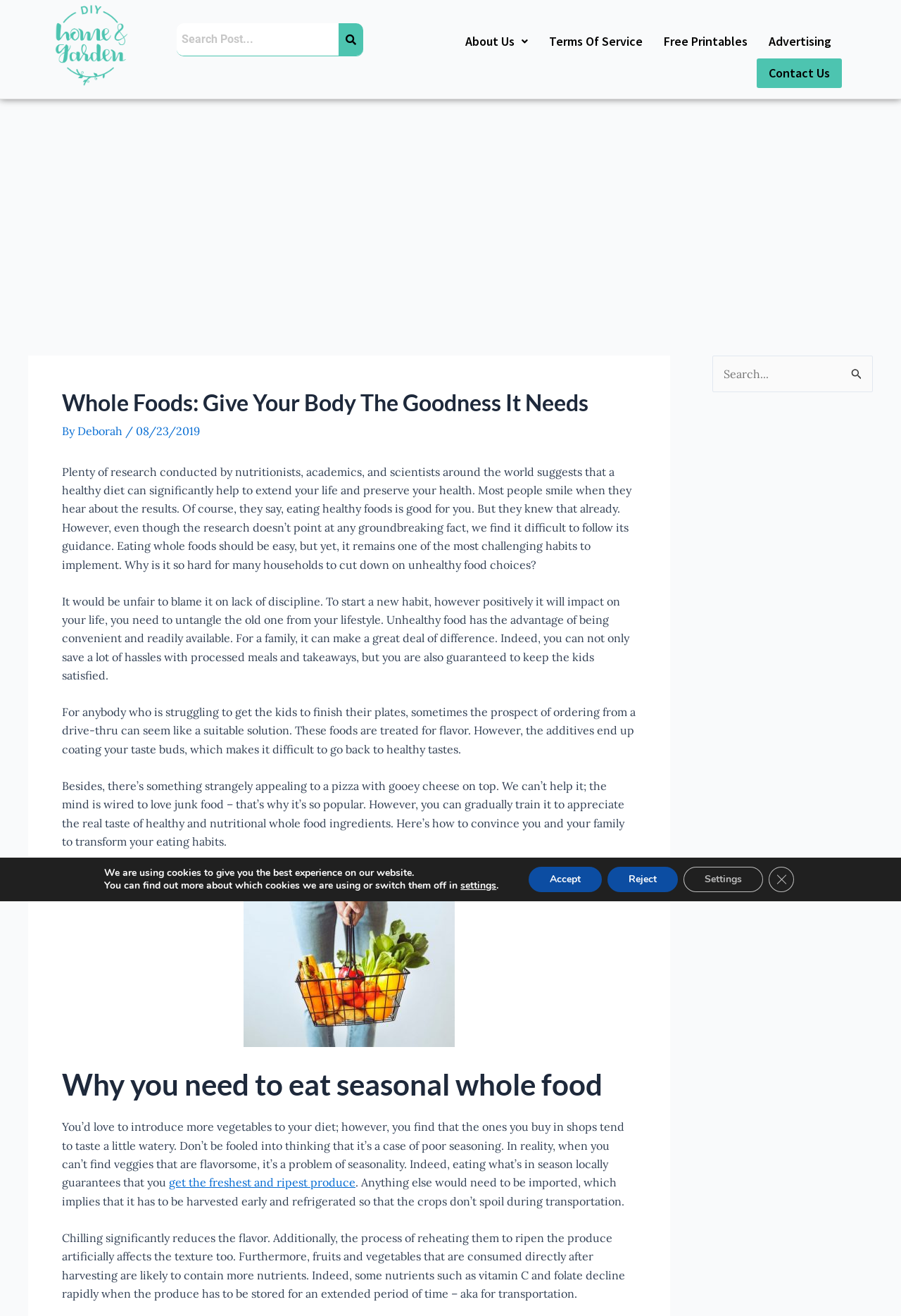Determine the heading of the webpage and extract its text content.

Whole Foods: Give Your Body The Goodness It Needs